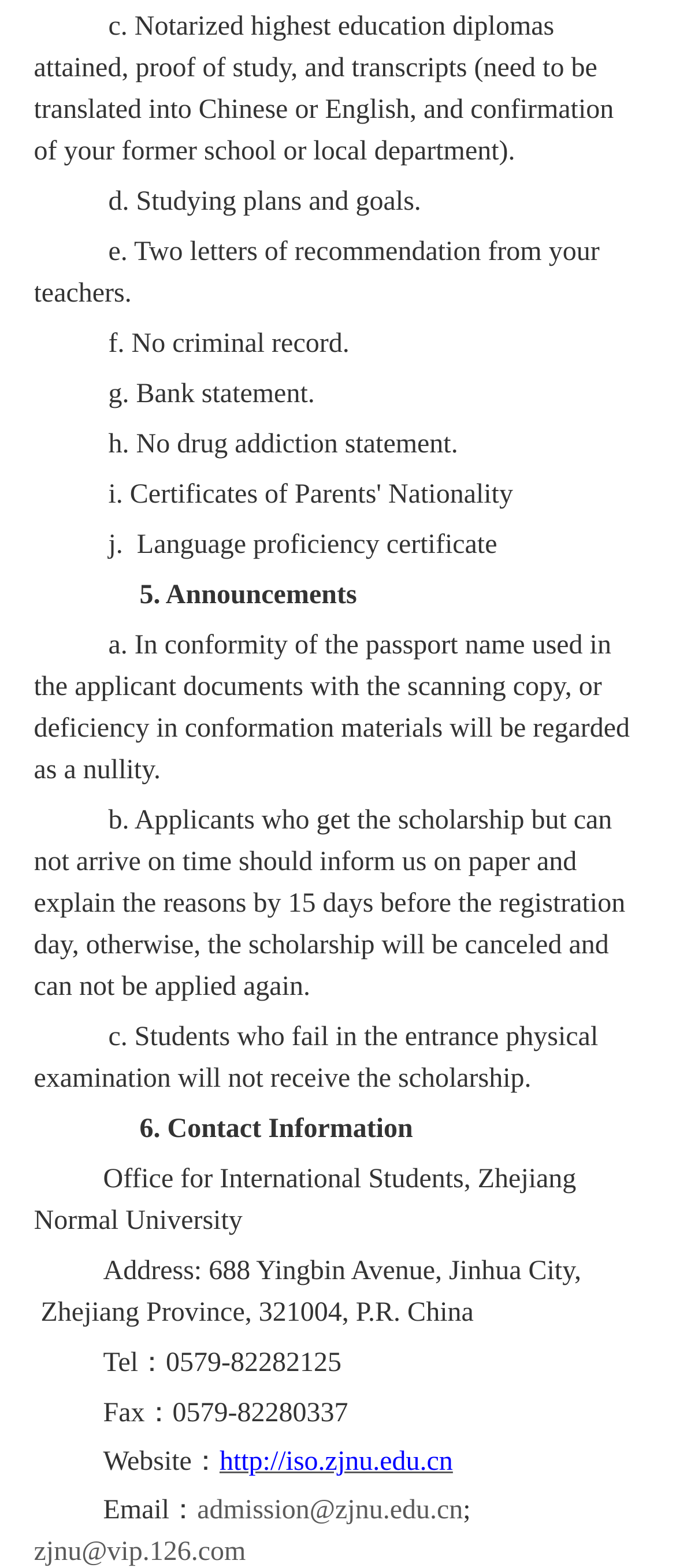What are the consequences of not arriving on time for registration?
Answer briefly with a single word or phrase based on the image.

Scholarship will be canceled